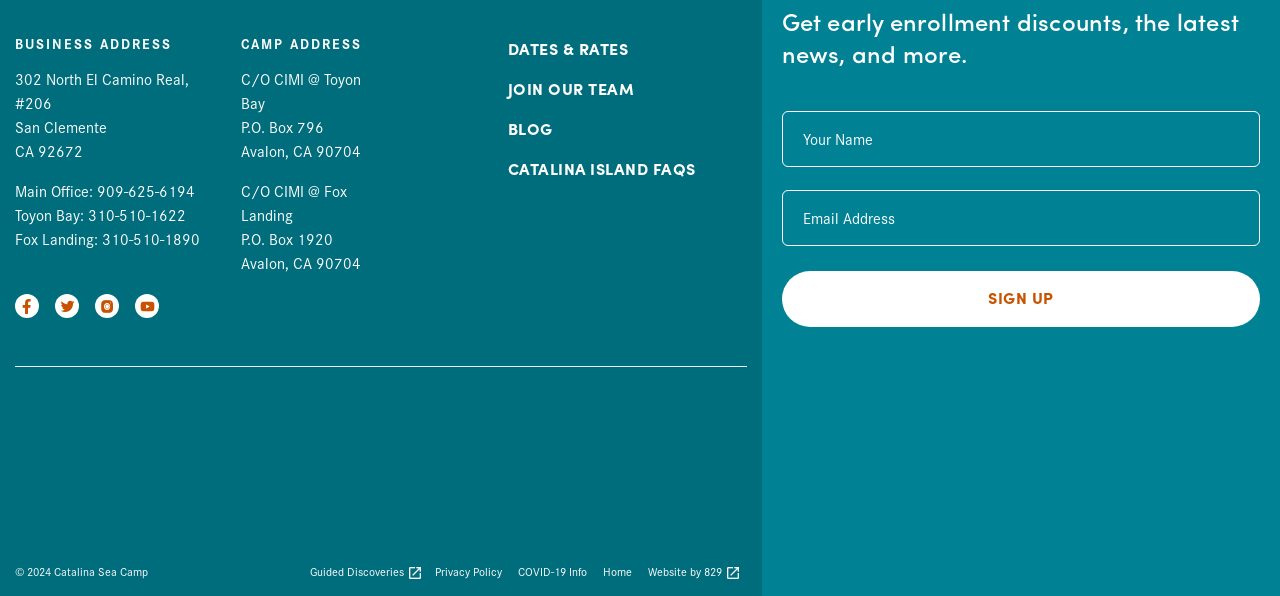Using the provided element description "Privacy Policy", determine the bounding box coordinates of the UI element.

[0.34, 0.943, 0.392, 0.973]